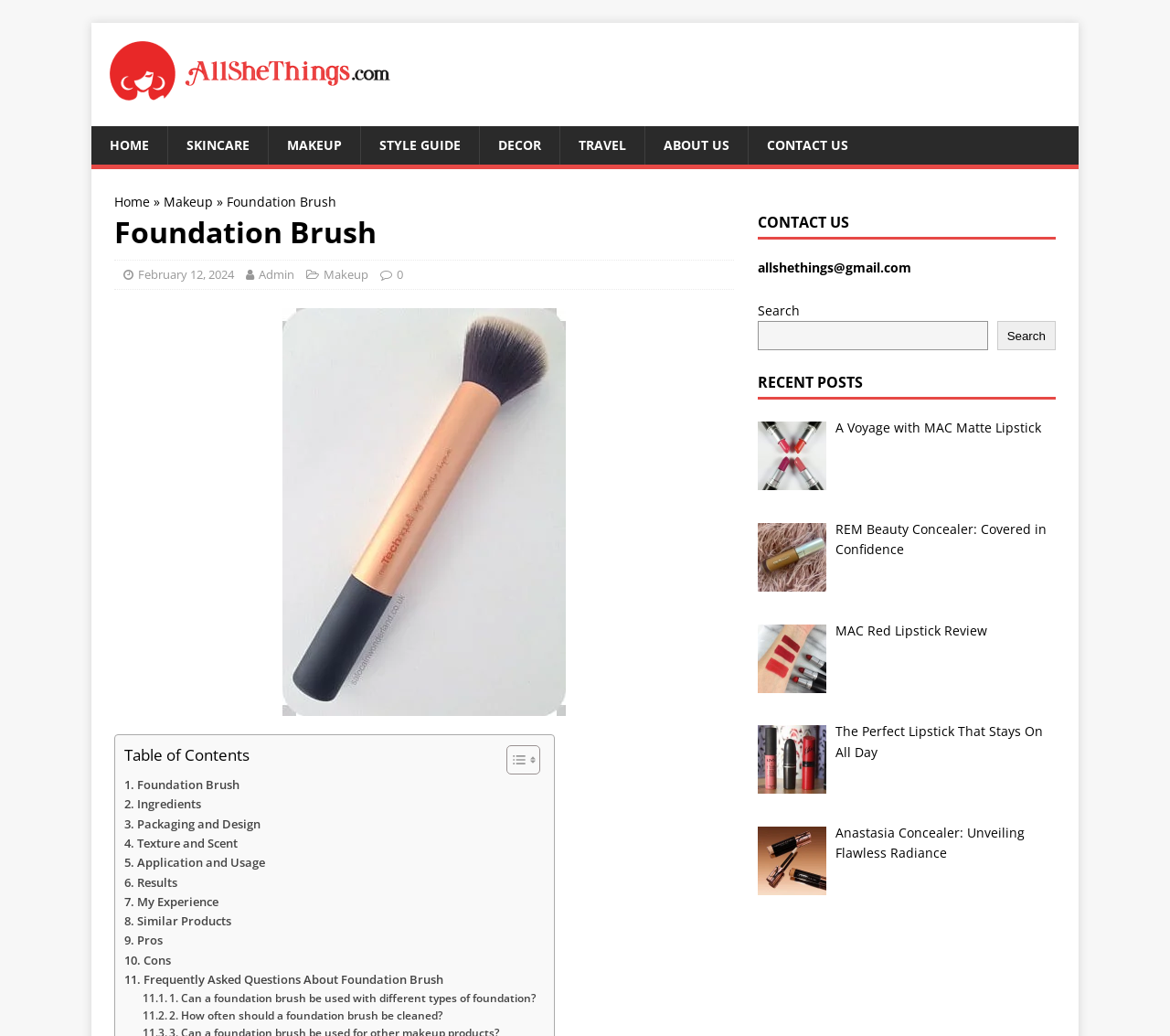Give a one-word or one-phrase response to the question: 
What is the purpose of the table of contents?

To navigate the webpage